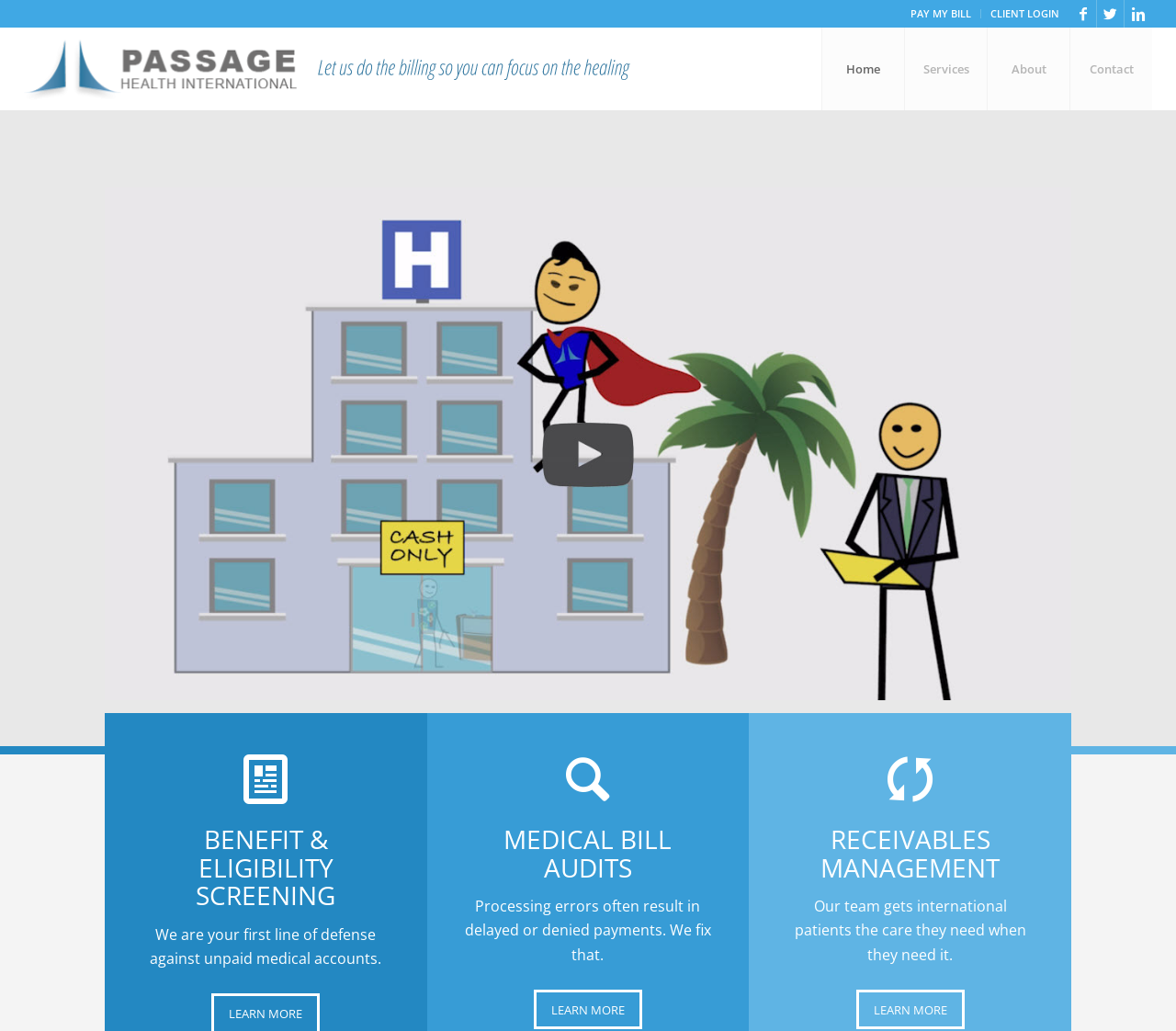Locate the bounding box coordinates of the area where you should click to accomplish the instruction: "Click the 'PAY MY BILL' link".

[0.775, 0.0, 0.826, 0.026]